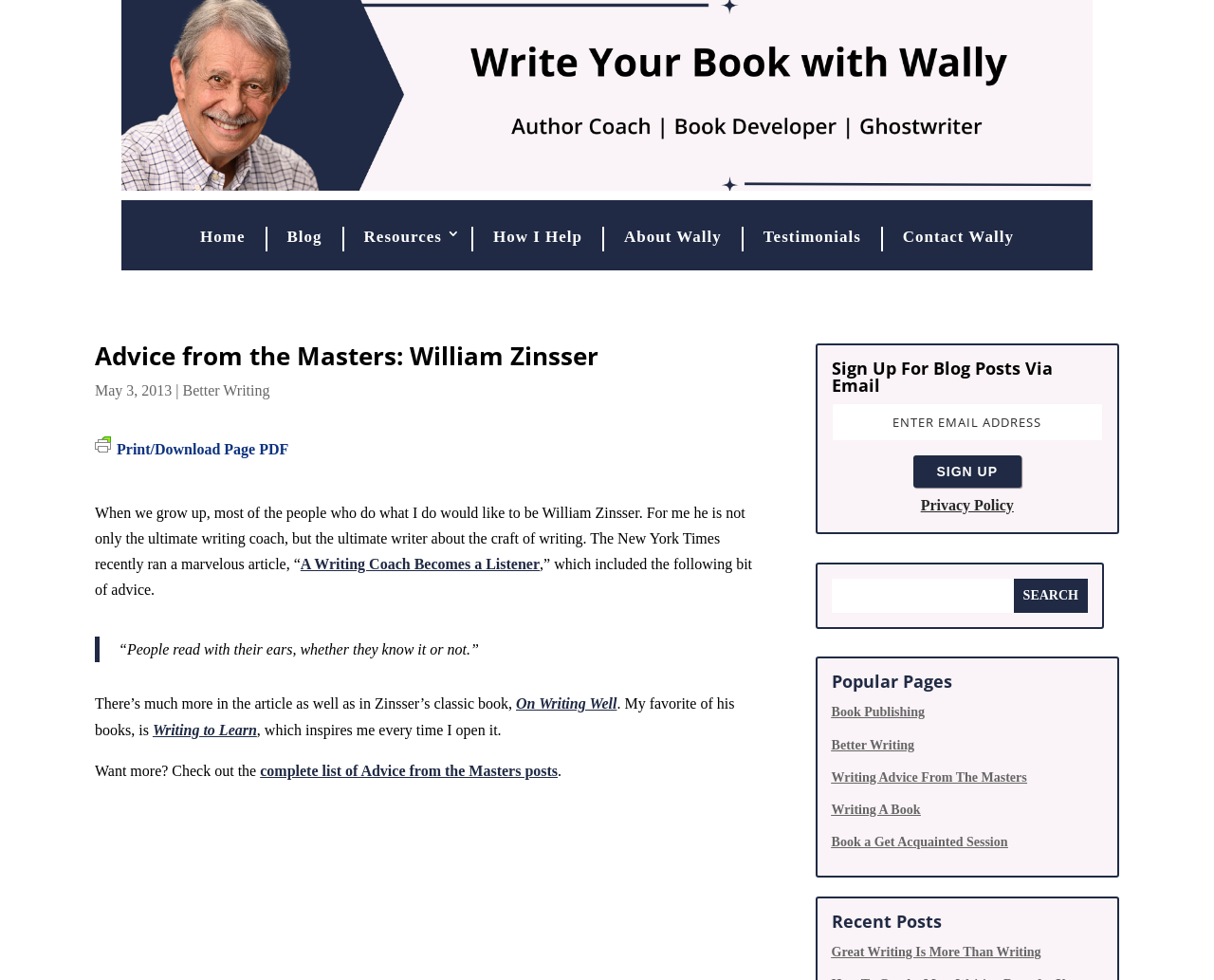How many sections are there in the webpage?
Based on the image content, provide your answer in one word or a short phrase.

5